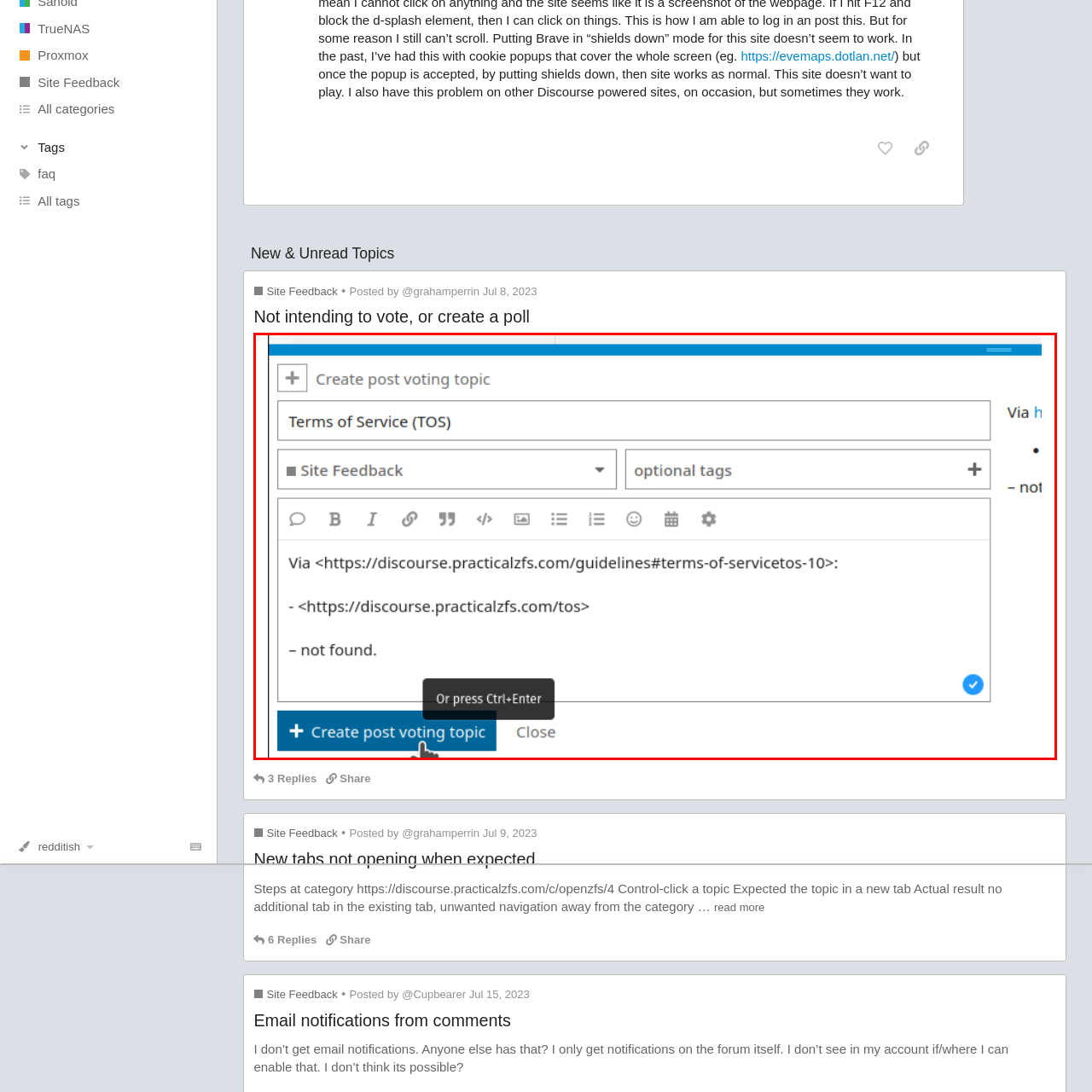What is the subject of the post? View the image inside the red bounding box and respond with a concise one-word or short-phrase answer.

Terms of Service (TOS)